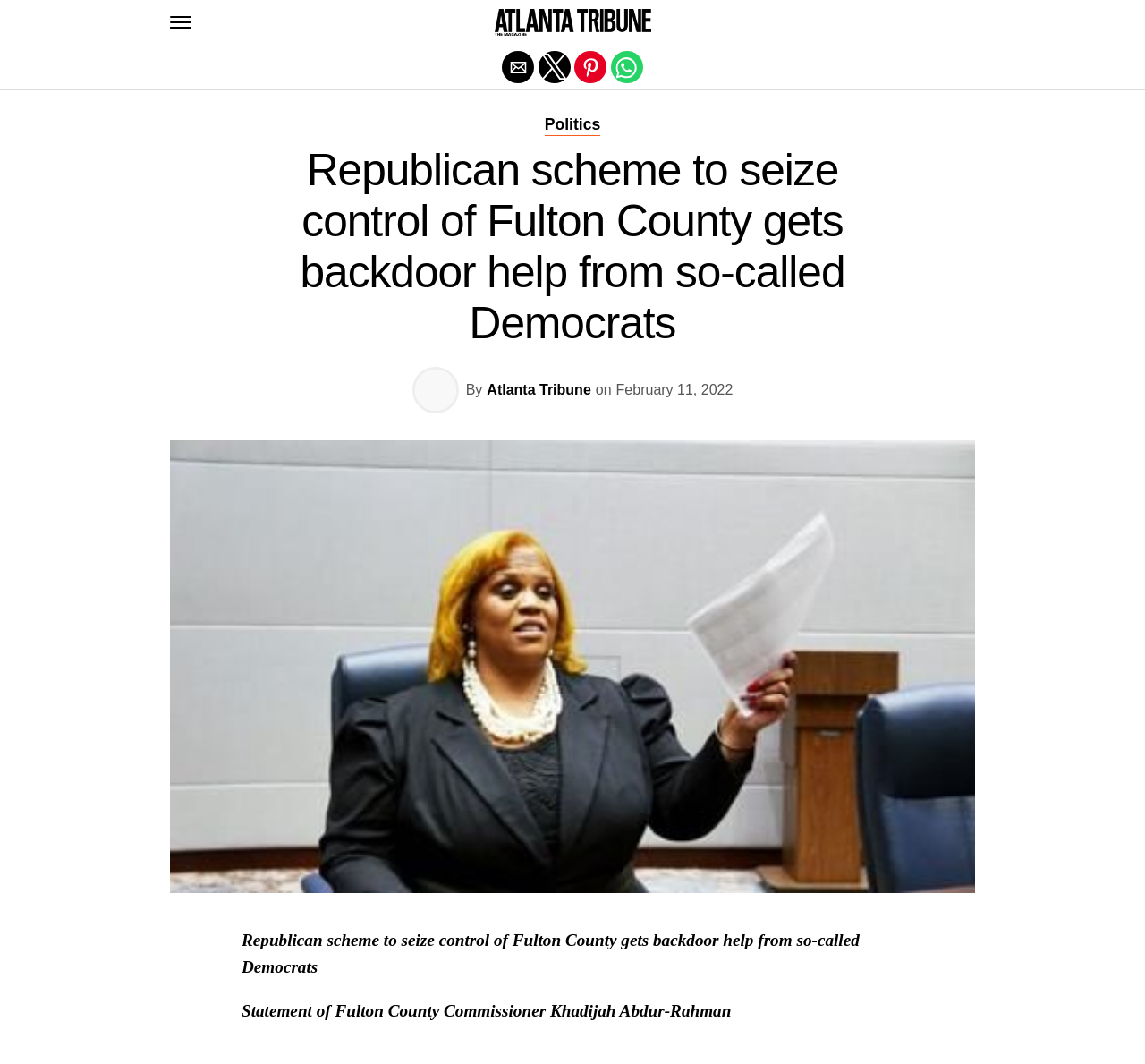Provide a comprehensive description of the webpage.

This webpage appears to be a news article from the Atlanta Tribune. At the top left, there is a button and a link to the Atlanta Tribune's logo. To the right of the logo, there are four buttons for sharing the article via email, Twitter, Pinterest, and WhatsApp. 

Below the sharing buttons, there is a header section with a heading that reads "Politics" and a subheading that displays the title of the article, "Republican scheme to seize control of Fulton County gets backdoor help from so-called Democrats". The article title is also accompanied by an image and information about the author, including the text "By Atlanta Tribune" and the date "February 11, 2022".

The main content of the article is displayed below the header section, with a large image taking up most of the space. The article text is divided into three paragraphs, with the first paragraph starting with the title of the article, followed by the statement of Fulton County Commissioner Khadijah Abdur-Rahman.

At the very top of the page, there is a link to exit the mobile version of the website.